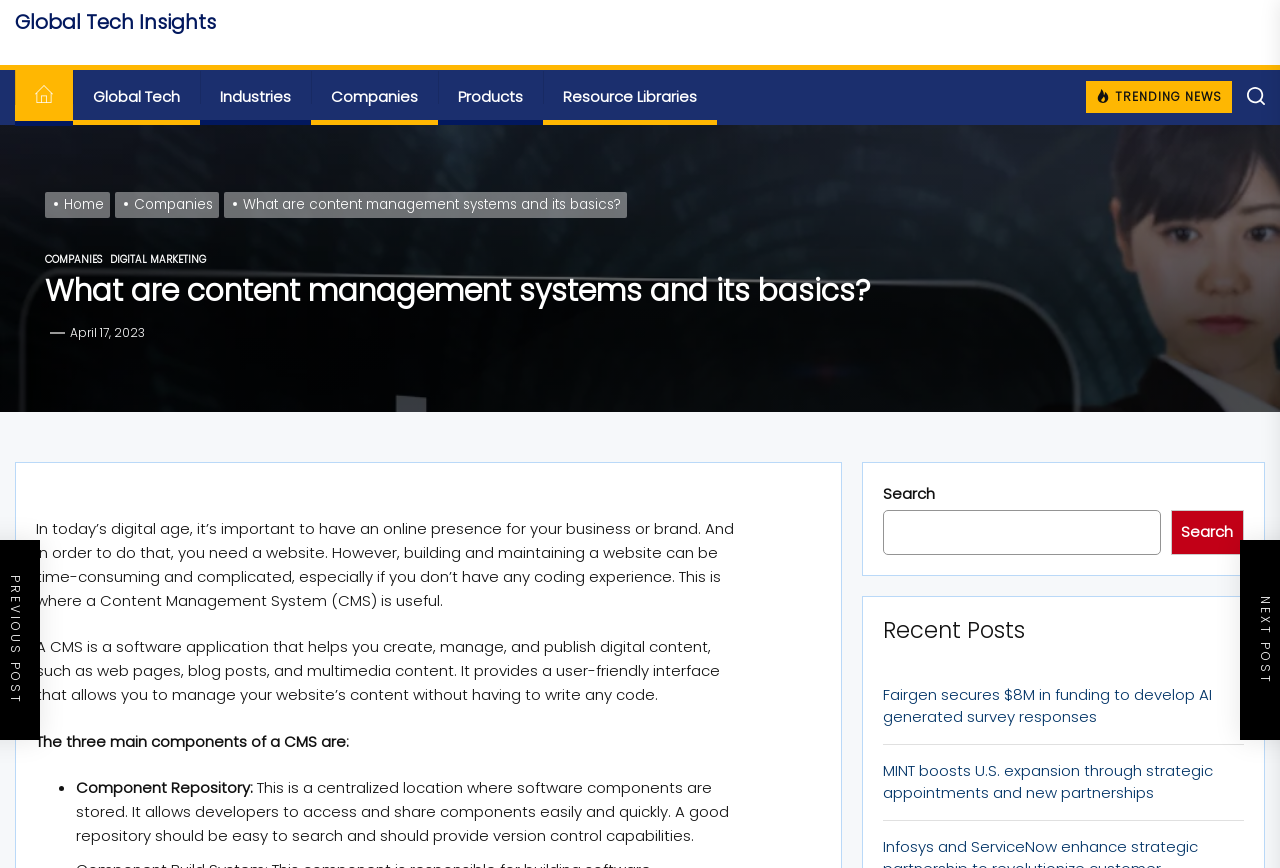Please specify the bounding box coordinates of the area that should be clicked to accomplish the following instruction: "Click on the 'Companies' link". The coordinates should consist of four float numbers between 0 and 1, i.e., [left, top, right, bottom].

[0.243, 0.082, 0.342, 0.142]